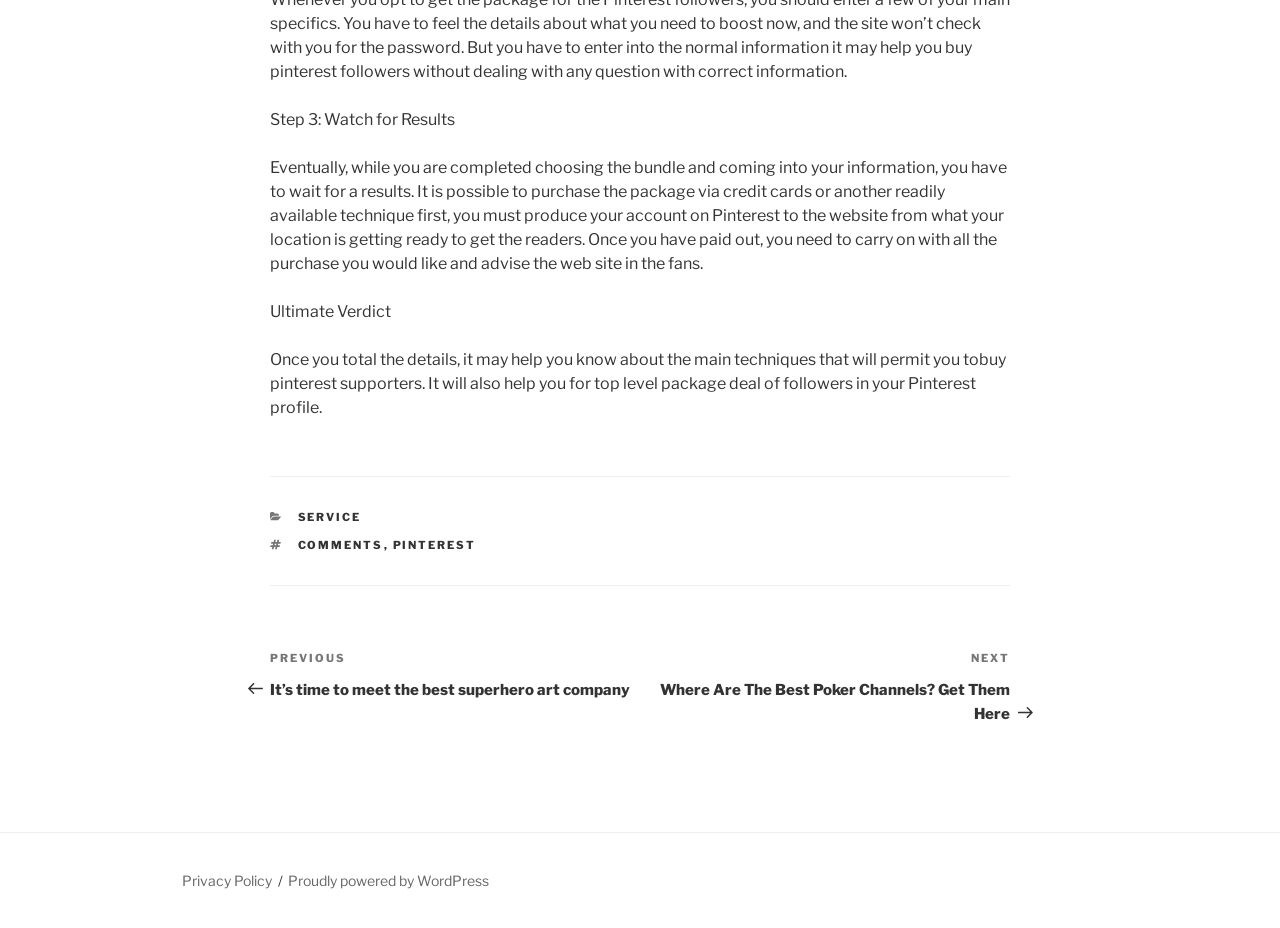Identify the bounding box coordinates for the UI element described as: "Privacy Policy". The coordinates should be provided as four floats between 0 and 1: [left, top, right, bottom].

[0.142, 0.94, 0.212, 0.958]